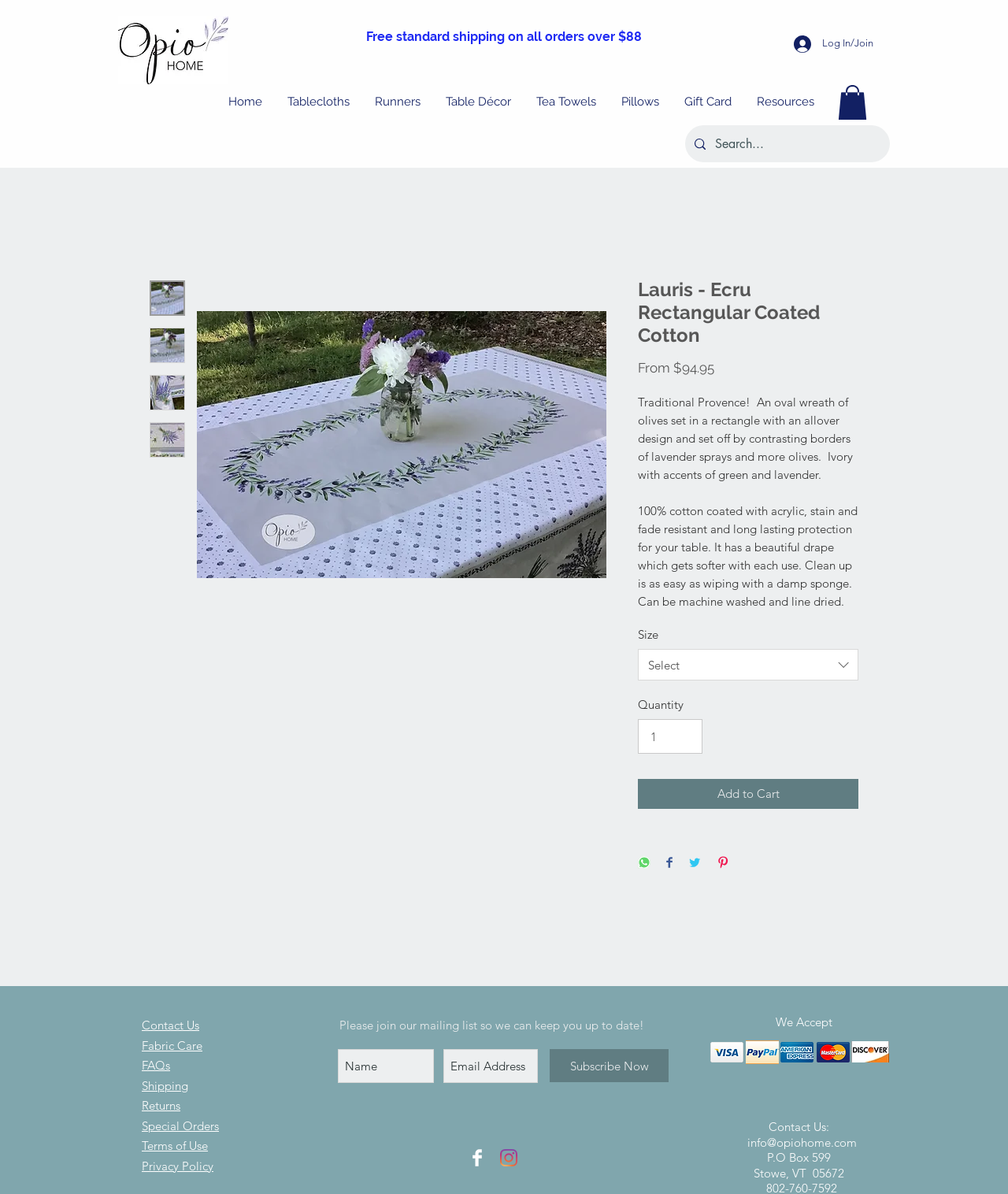Using the element description provided, determine the bounding box coordinates in the format (top-left x, top-left y, bottom-right x, bottom-right y). Ensure that all values are floating point numbers between 0 and 1. Element description: input value="1" aria-label="Quantity" value="1"

[0.633, 0.603, 0.697, 0.631]